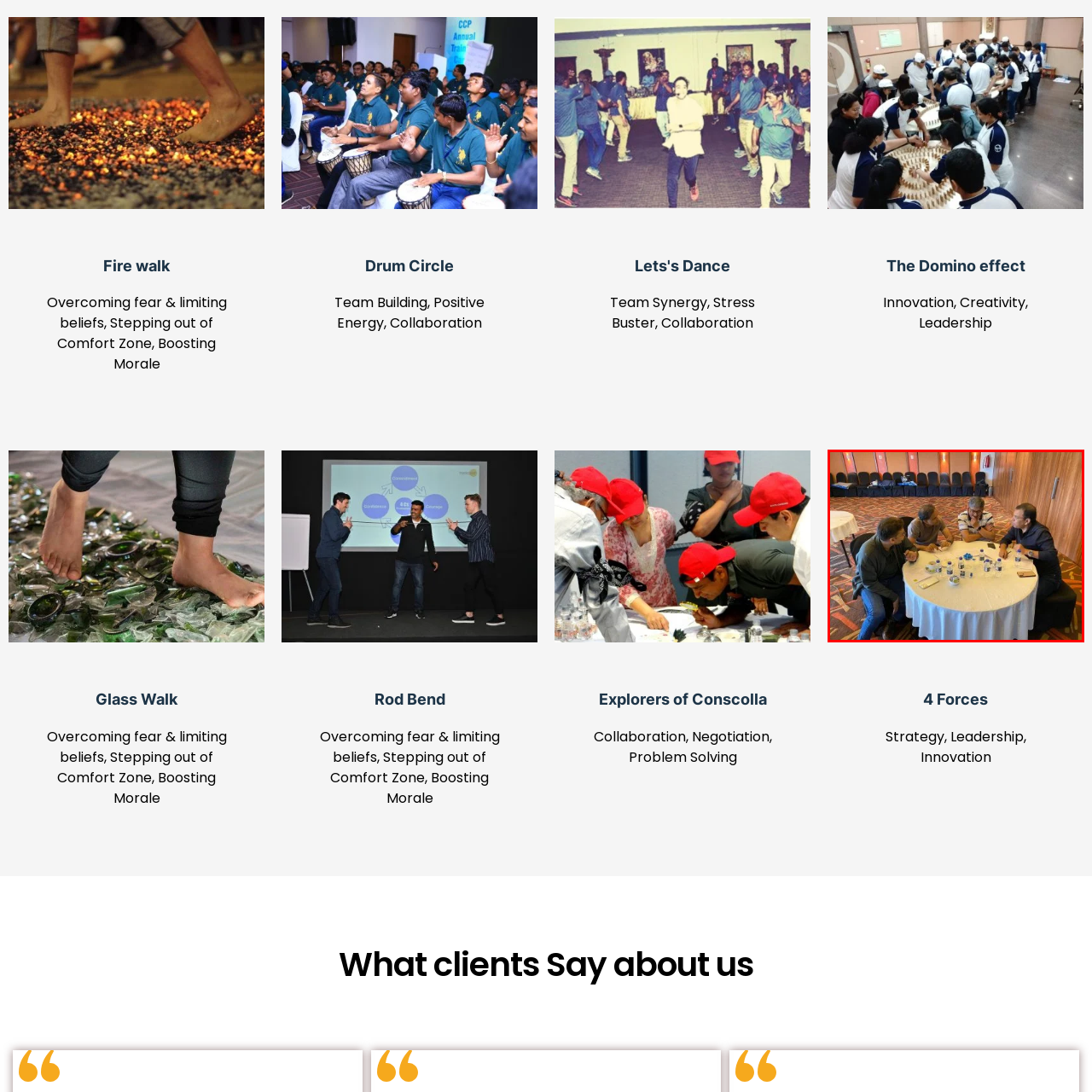Inspect the section within the red border, How many individuals are present in the image? Provide a one-word or one-phrase answer.

Four